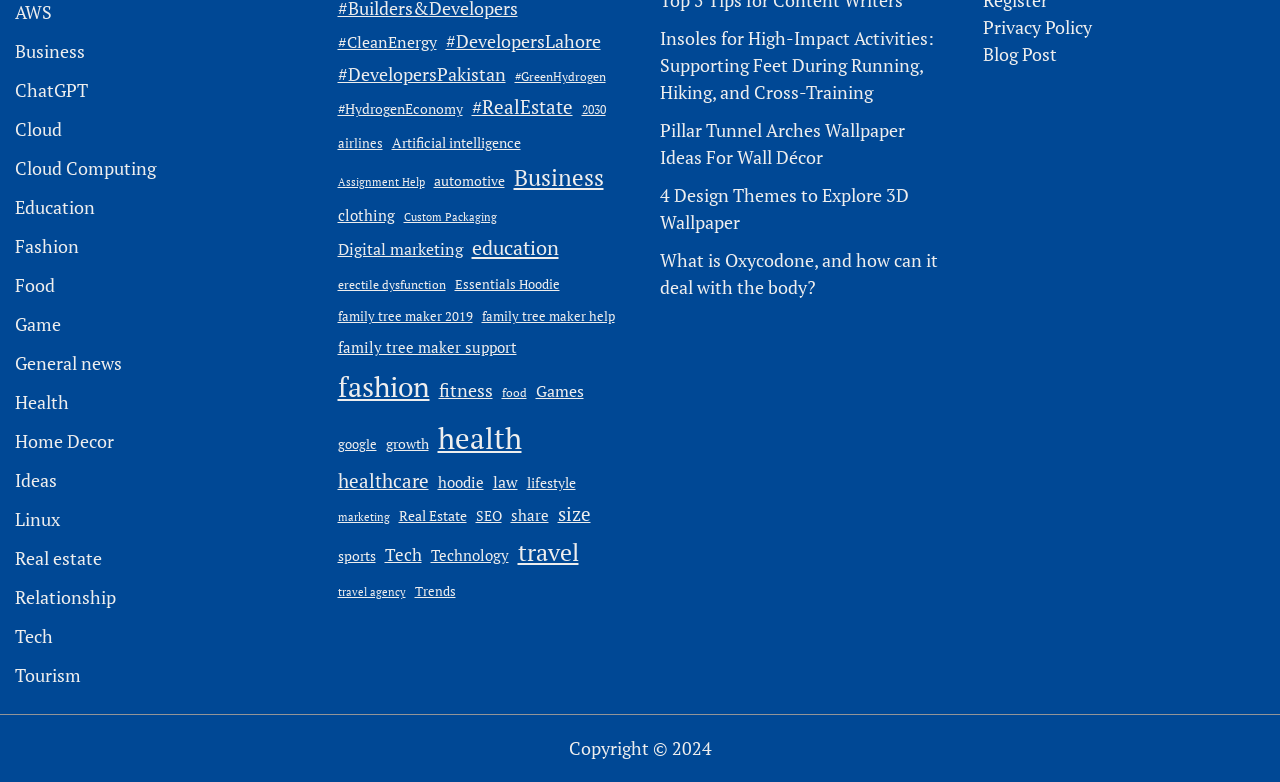How many items are in the 'fashion' category?
Based on the image, give a concise answer in the form of a single word or short phrase.

127